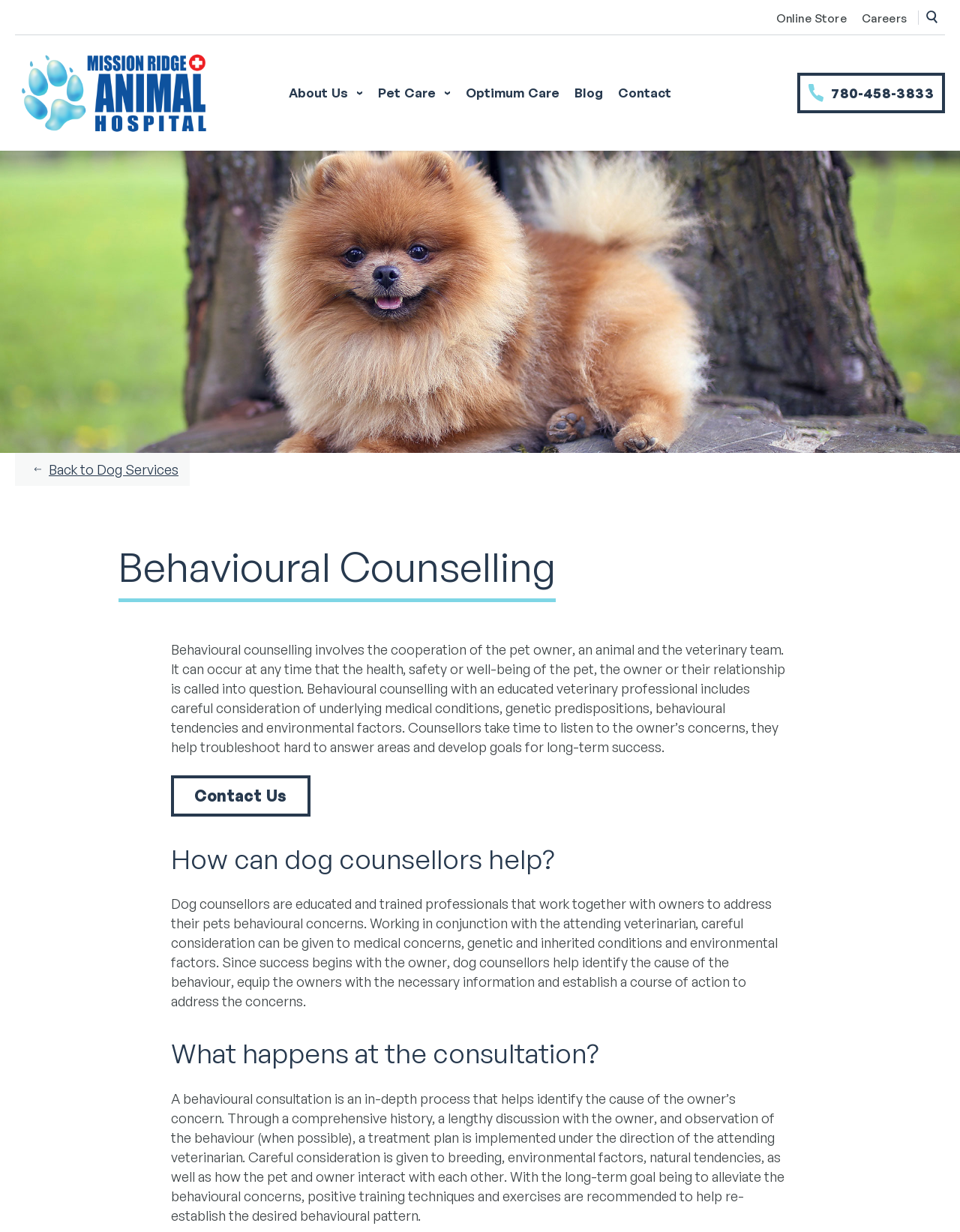Select the bounding box coordinates of the element I need to click to carry out the following instruction: "Click the 'Online Store' link".

[0.808, 0.009, 0.882, 0.021]